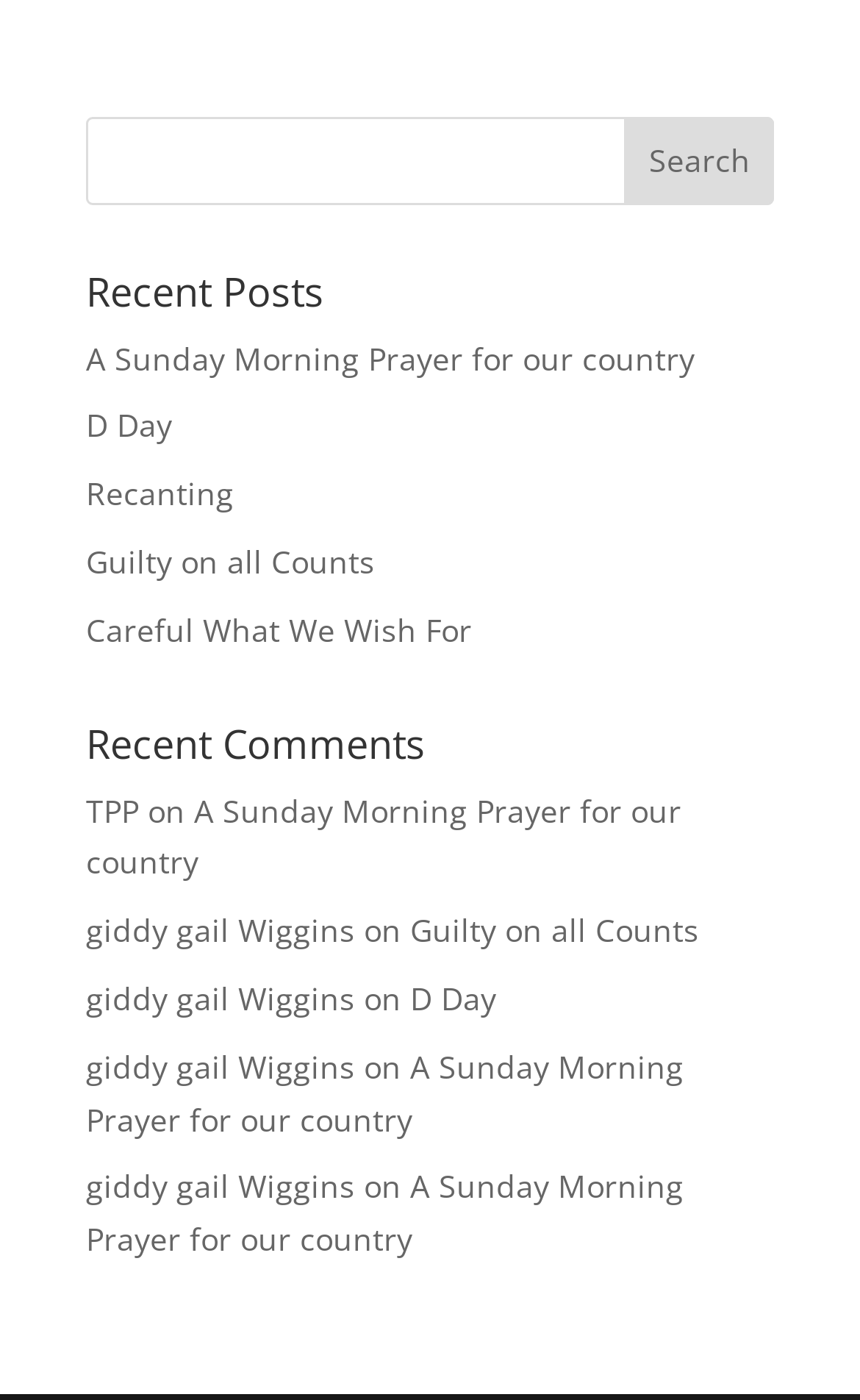Kindly determine the bounding box coordinates of the area that needs to be clicked to fulfill this instruction: "view 'Recent Posts'".

[0.1, 0.193, 0.9, 0.237]